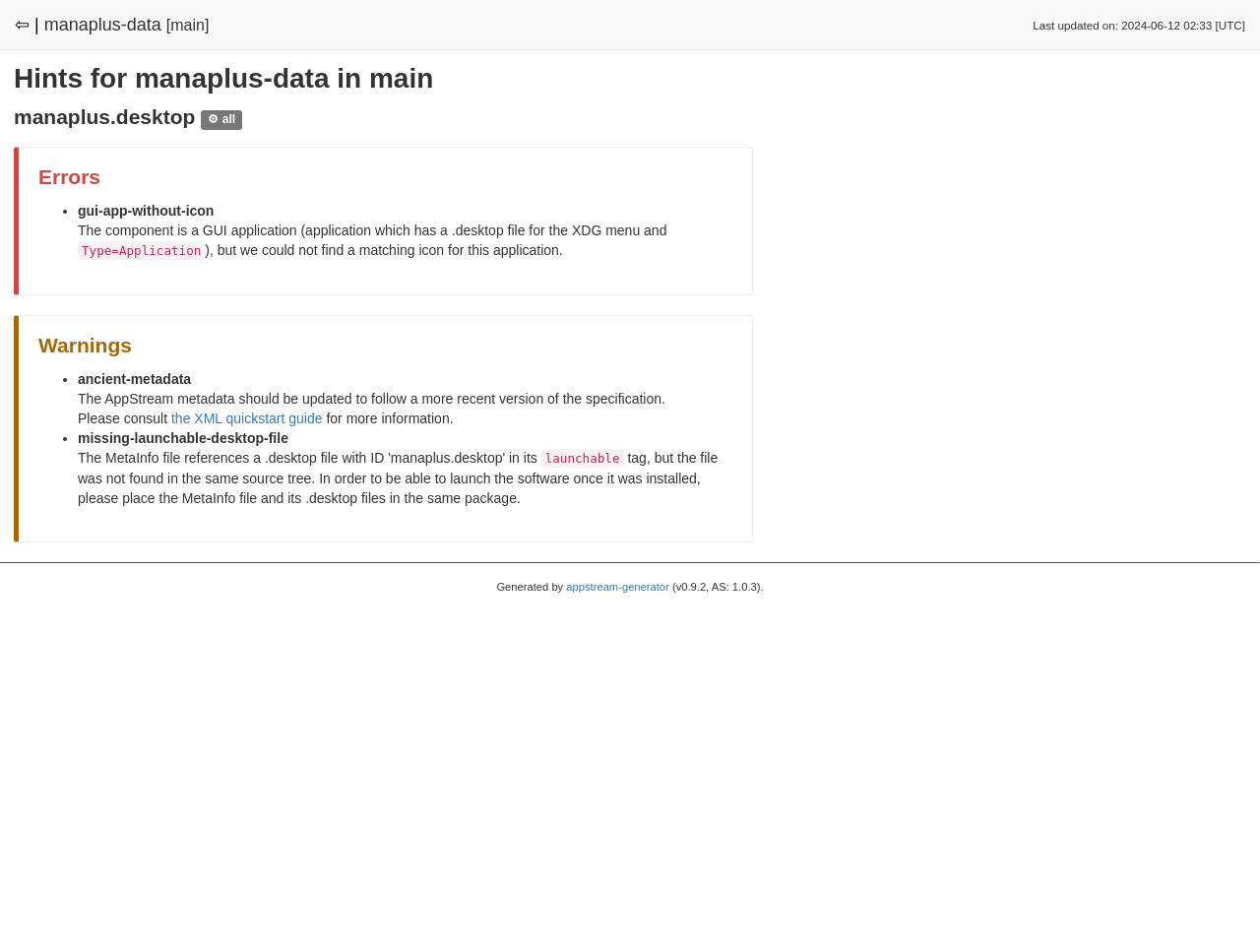Provide a single word or phrase answer to the question: 
What is the warning reported for manaplus-data?

ancient-metadata